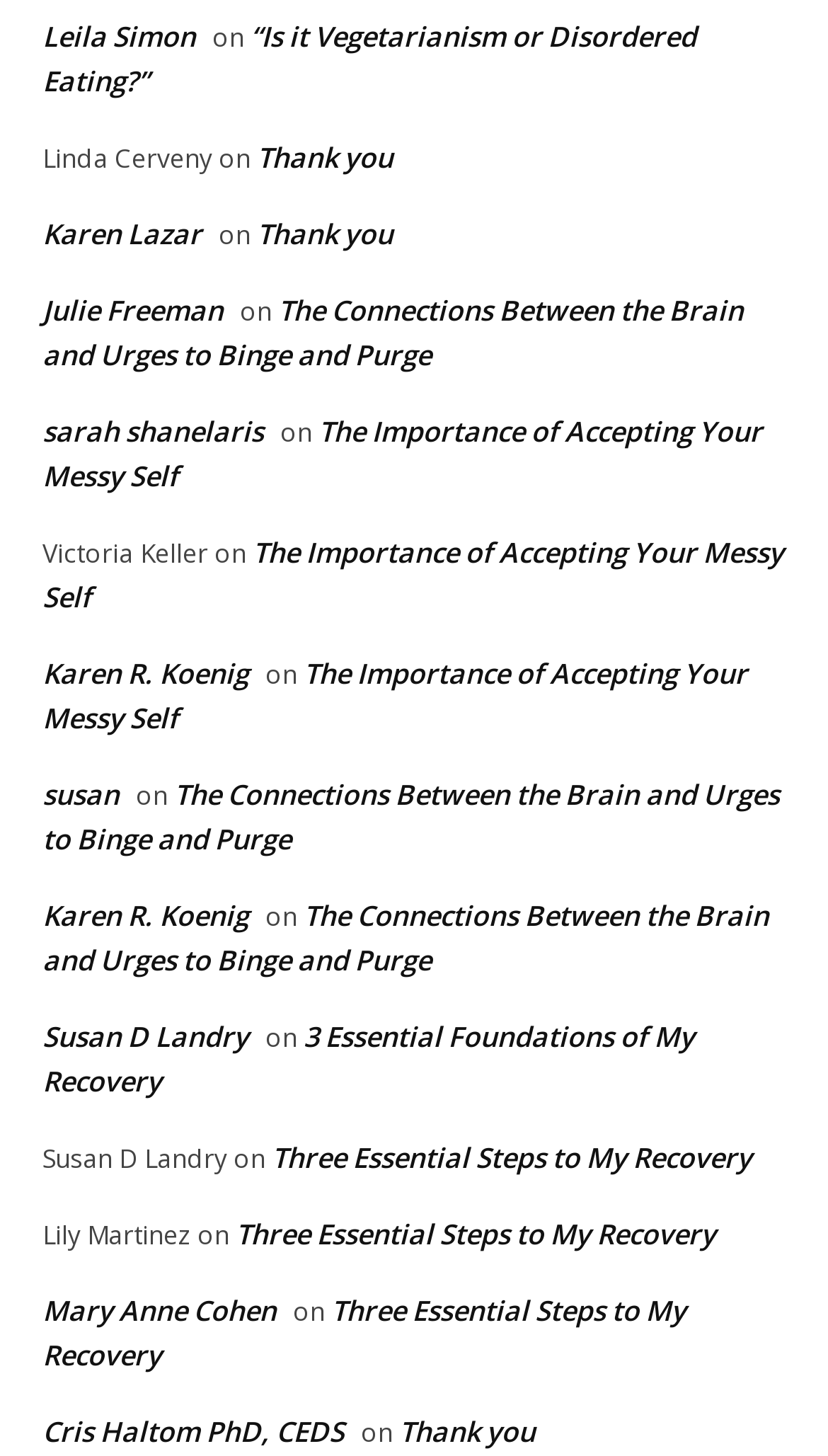Can you give a detailed response to the following question using the information from the image? What is the topic of the article written by Karen R. Koenig?

I found the answer by looking at the links and their corresponding text. The link 'The Importance of Accepting Your Messy Self' appears twice, and both times it is accompanied by the text 'on' and the name 'Karen R. Koenig', so I concluded that Karen R. Koenig wrote an article on this topic.